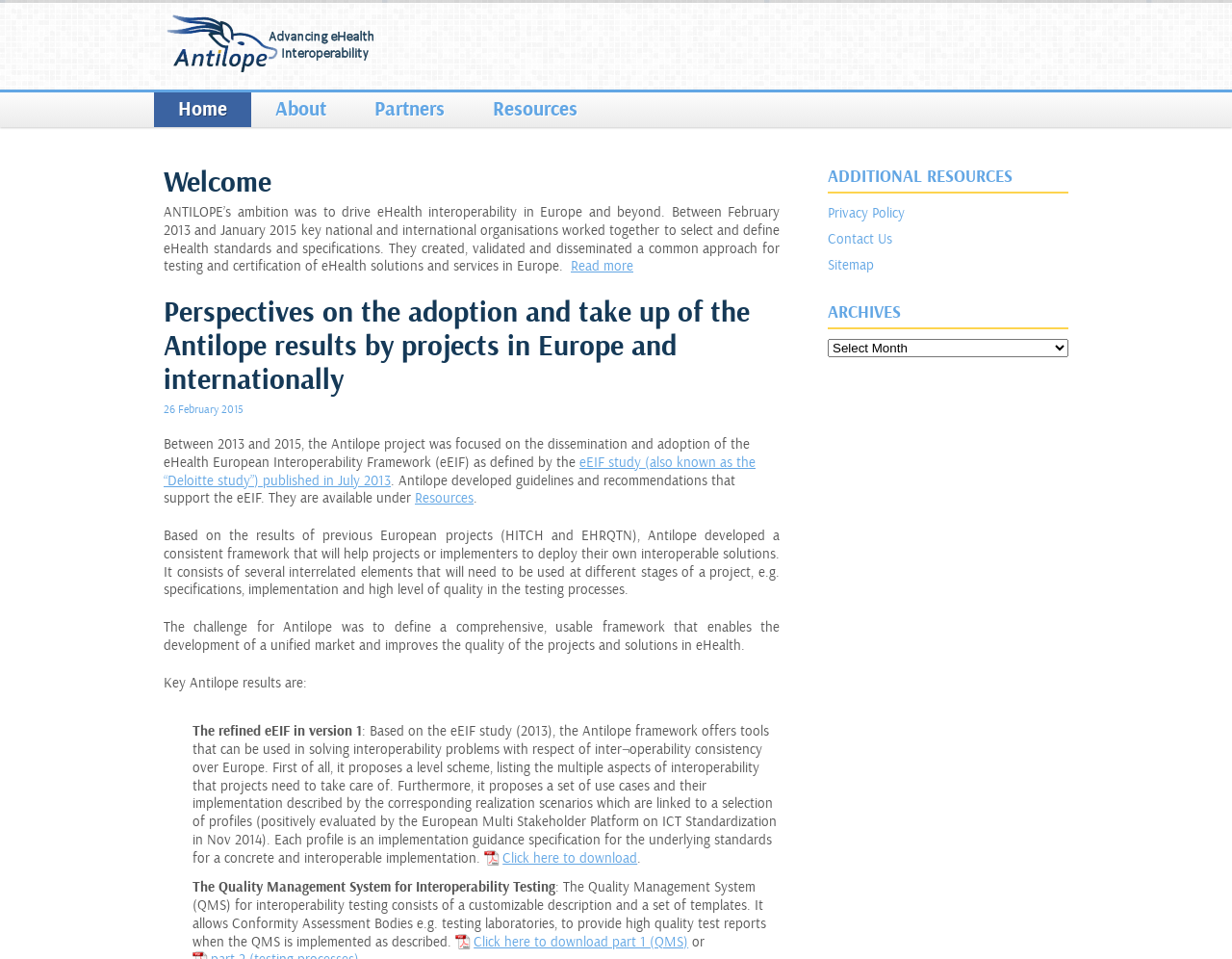Locate the bounding box coordinates of the element's region that should be clicked to carry out the following instruction: "Visit the Privacy Policy page". The coordinates need to be four float numbers between 0 and 1, i.e., [left, top, right, bottom].

[0.672, 0.214, 0.867, 0.233]